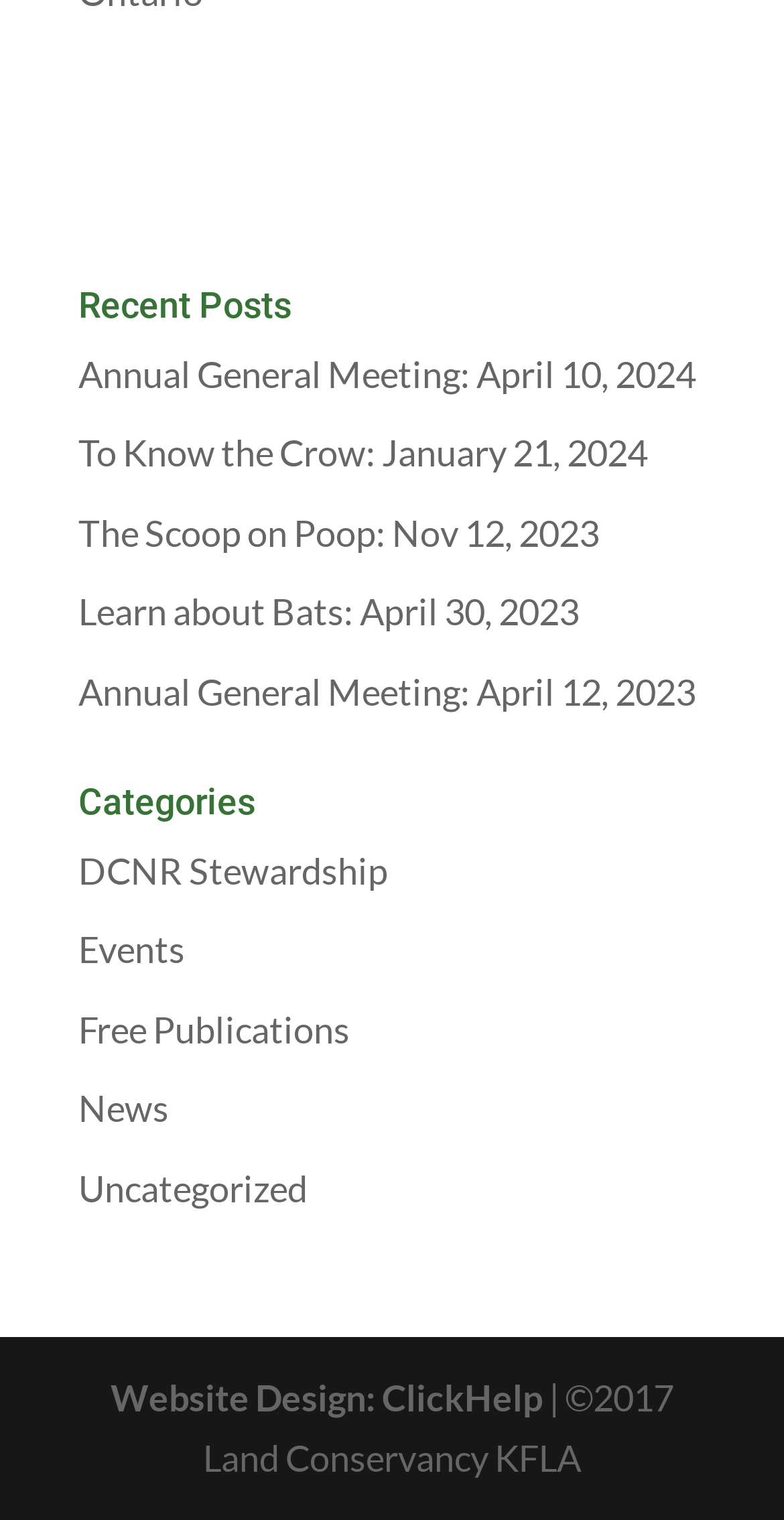Kindly provide the bounding box coordinates of the section you need to click on to fulfill the given instruction: "explore DCNR Stewardship category".

[0.1, 0.558, 0.495, 0.587]